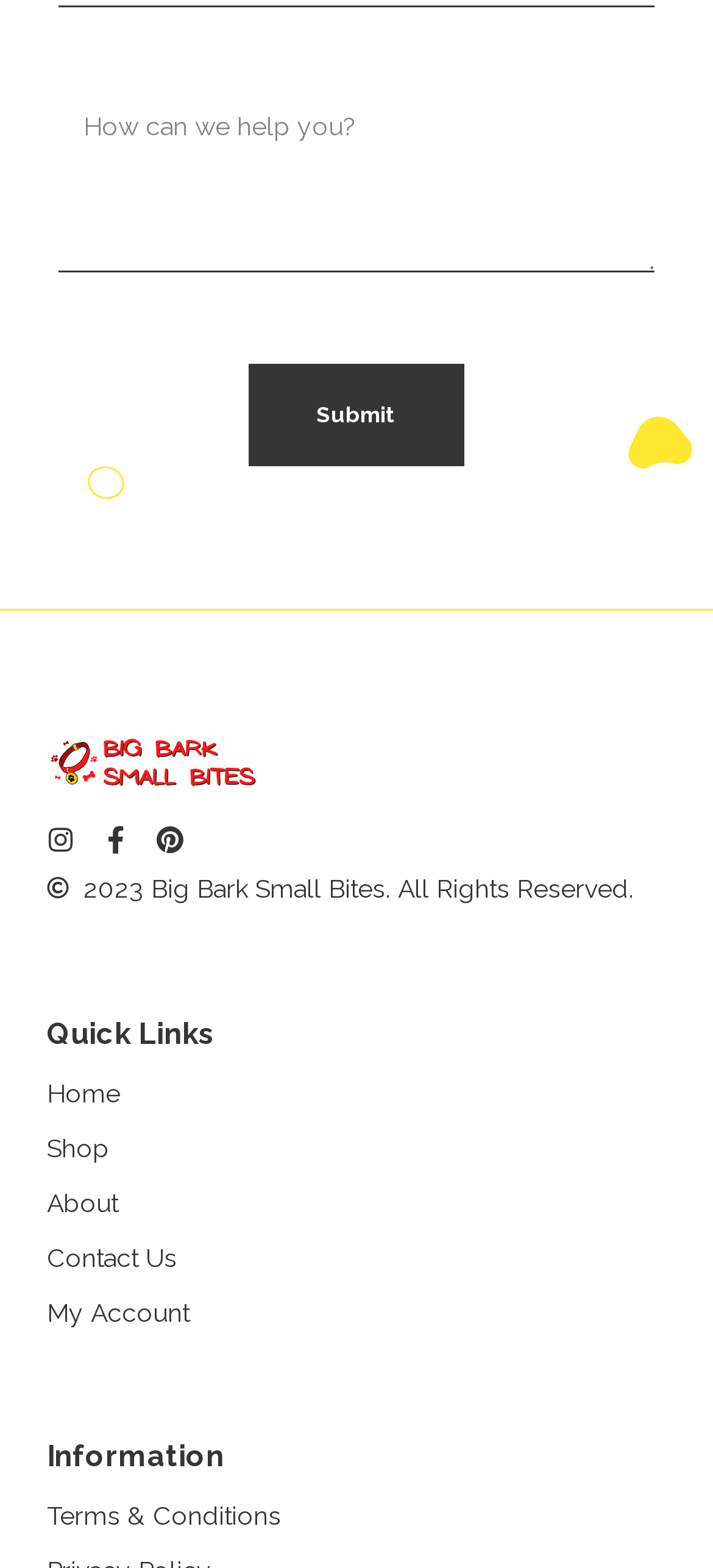Give the bounding box coordinates for the element described as: "Instagram".

[0.066, 0.527, 0.104, 0.544]